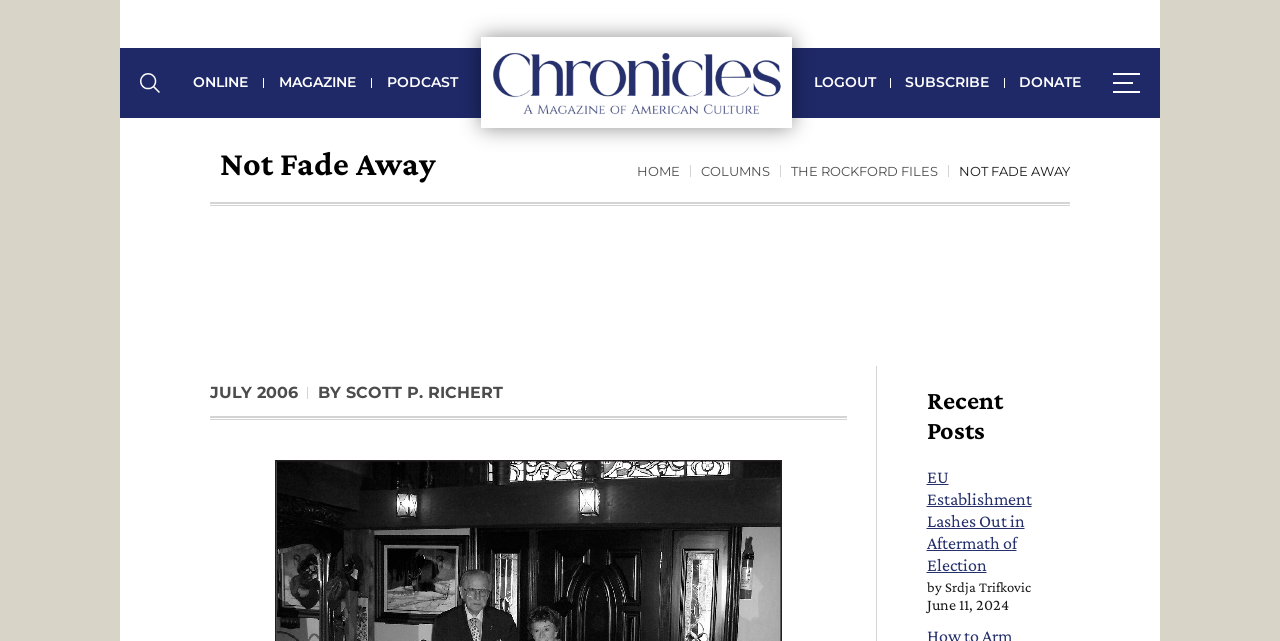Locate the bounding box coordinates of the element you need to click to accomplish the task described by this instruction: "Search for something".

[0.102, 0.113, 0.133, 0.144]